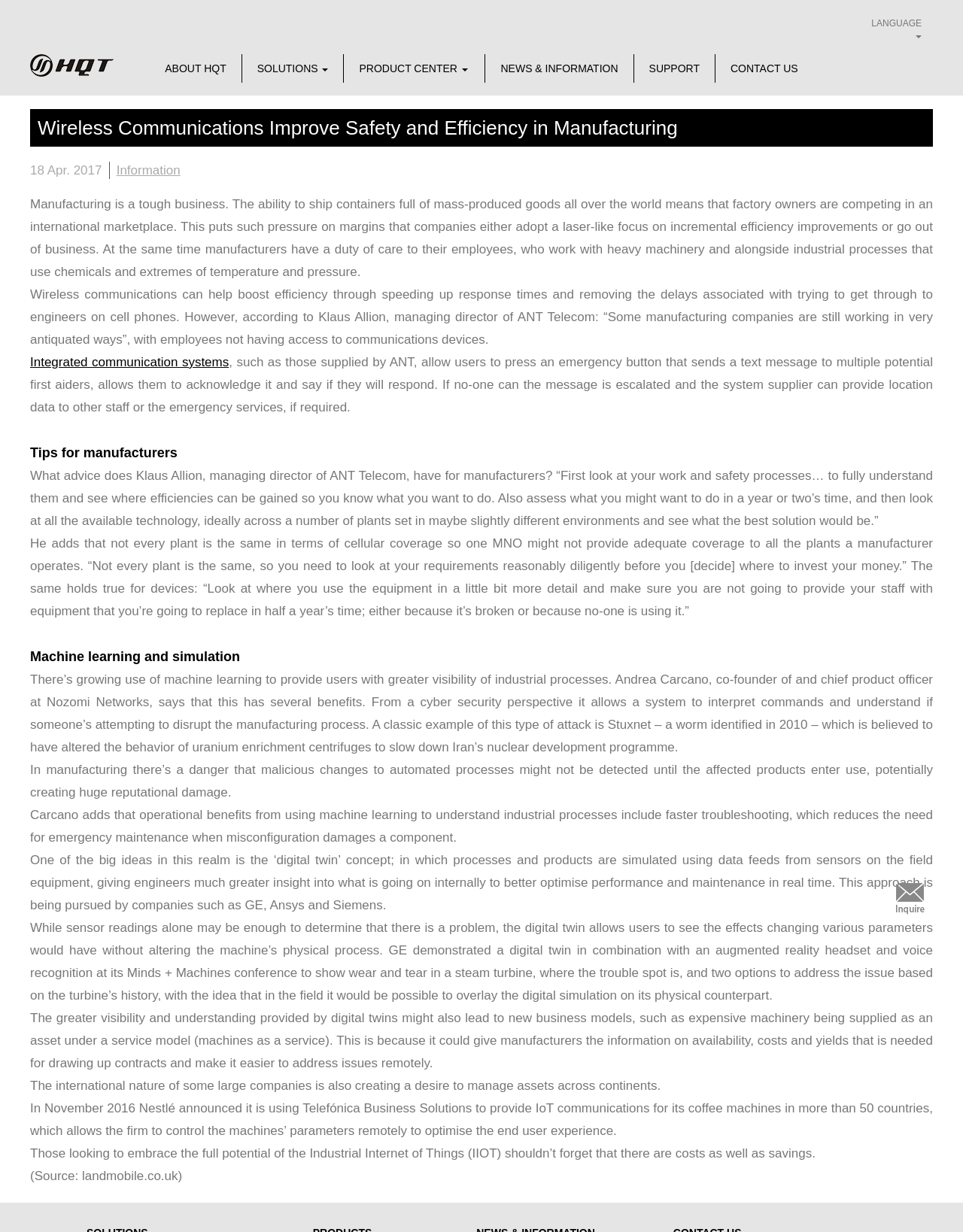Determine the bounding box coordinates for the clickable element to execute this instruction: "Click on the 'ABOUT HQT' link". Provide the coordinates as four float numbers between 0 and 1, i.e., [left, top, right, bottom].

[0.156, 0.044, 0.251, 0.067]